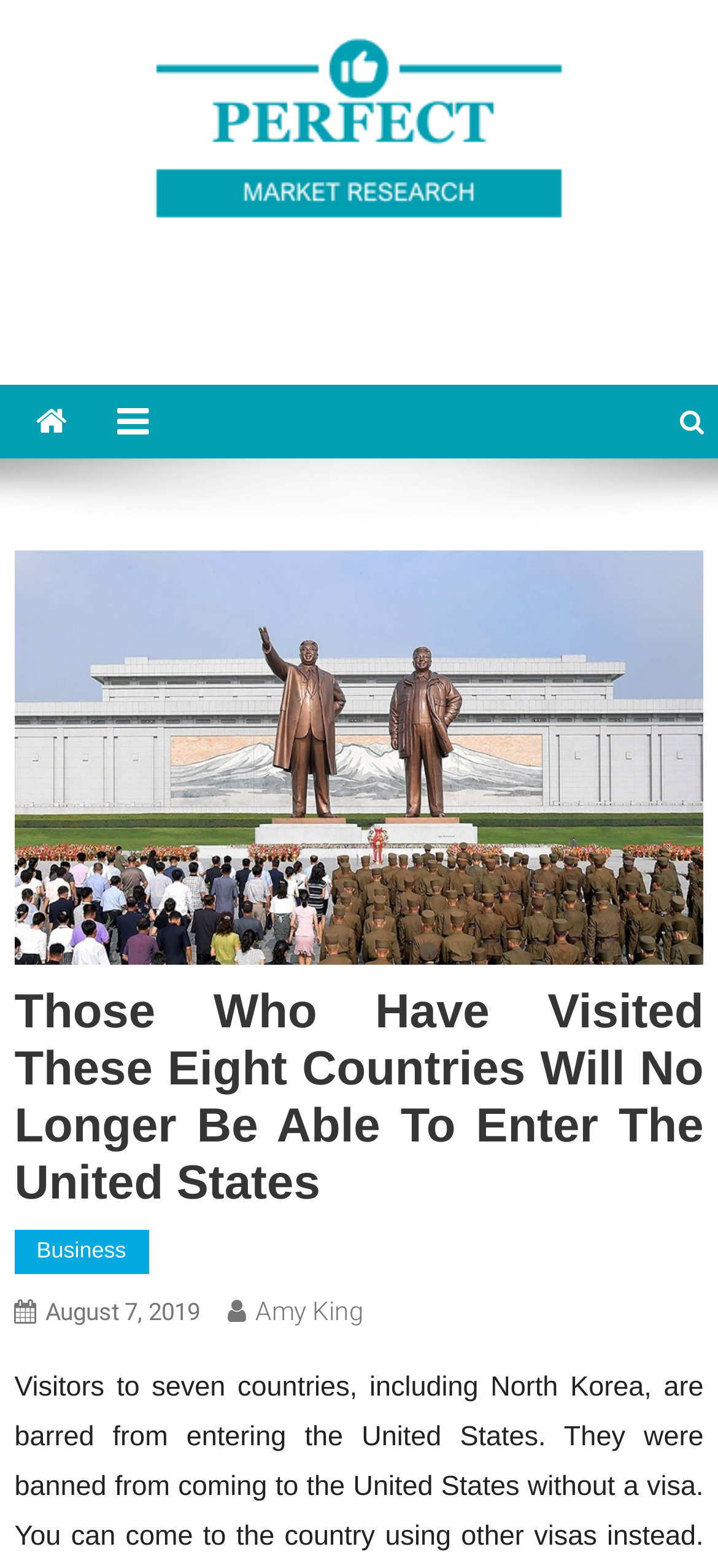What is the name of the research organization?
Answer the question with a detailed and thorough explanation.

The name of the research organization can be found in the top-left corner of the webpage, where it says 'Perfect Market Research' in a link element.